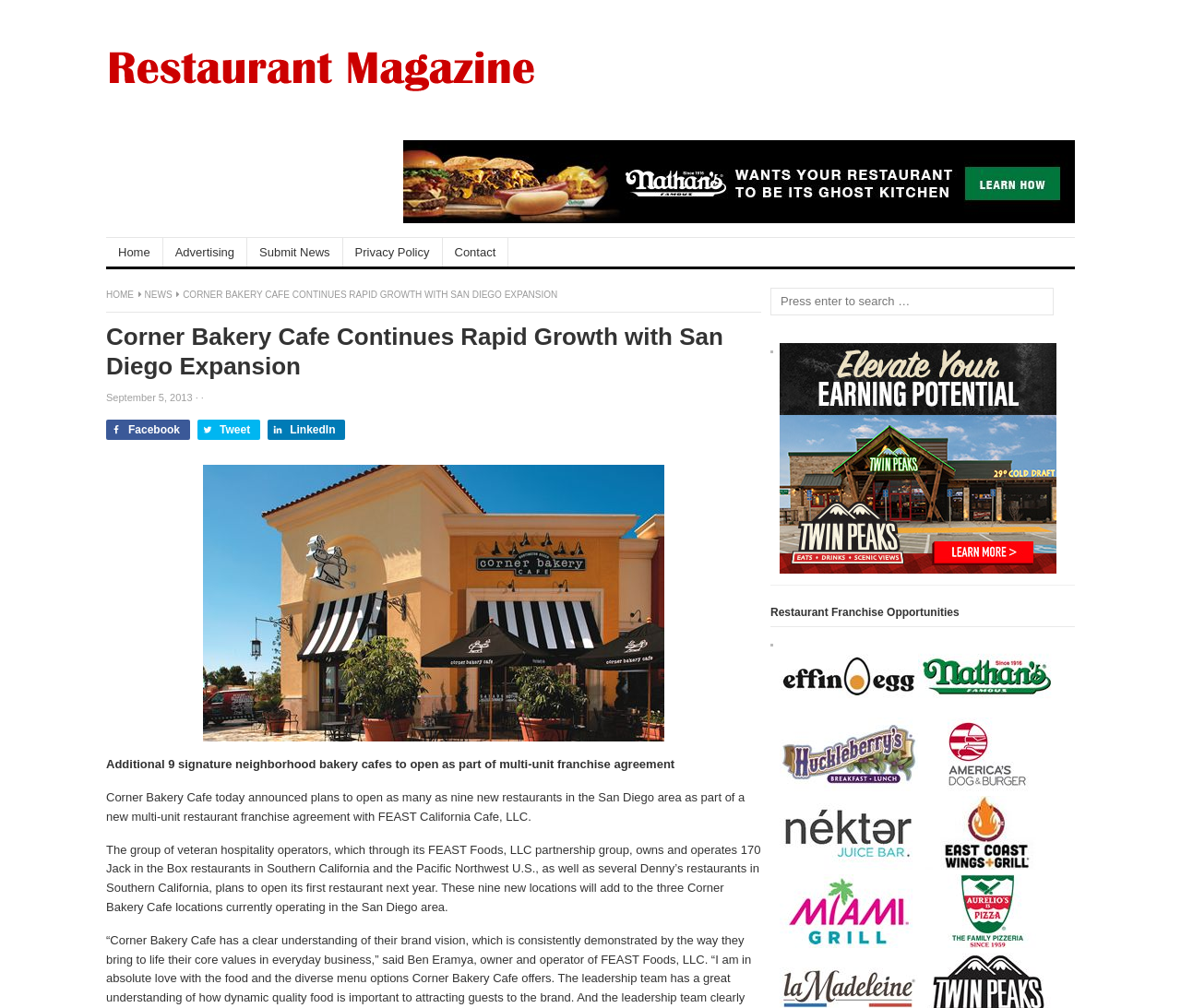Provide the bounding box coordinates for the area that should be clicked to complete the instruction: "Check the Restaurant Franchise Opportunities".

[0.652, 0.599, 0.91, 0.622]